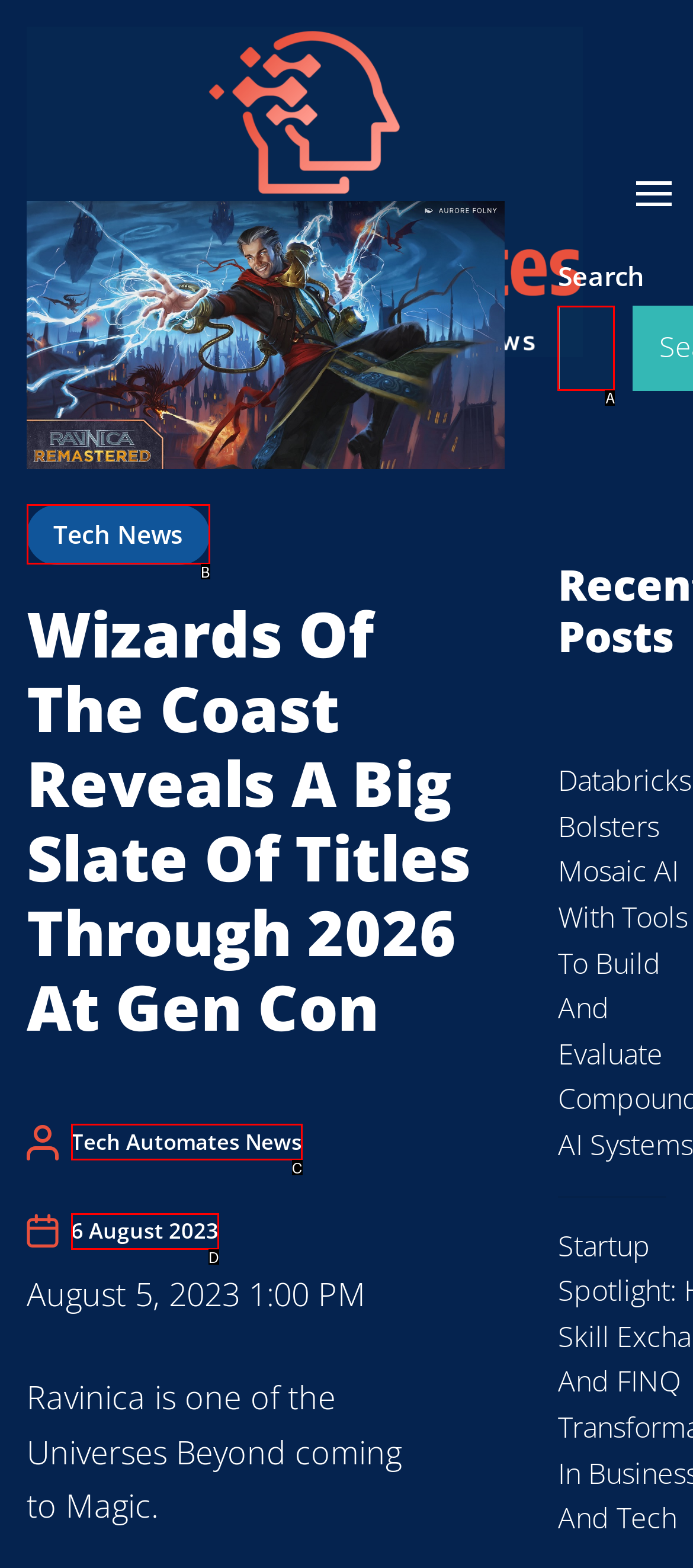Tell me which one HTML element best matches the description: parent_node: Search name="s"
Answer with the option's letter from the given choices directly.

A